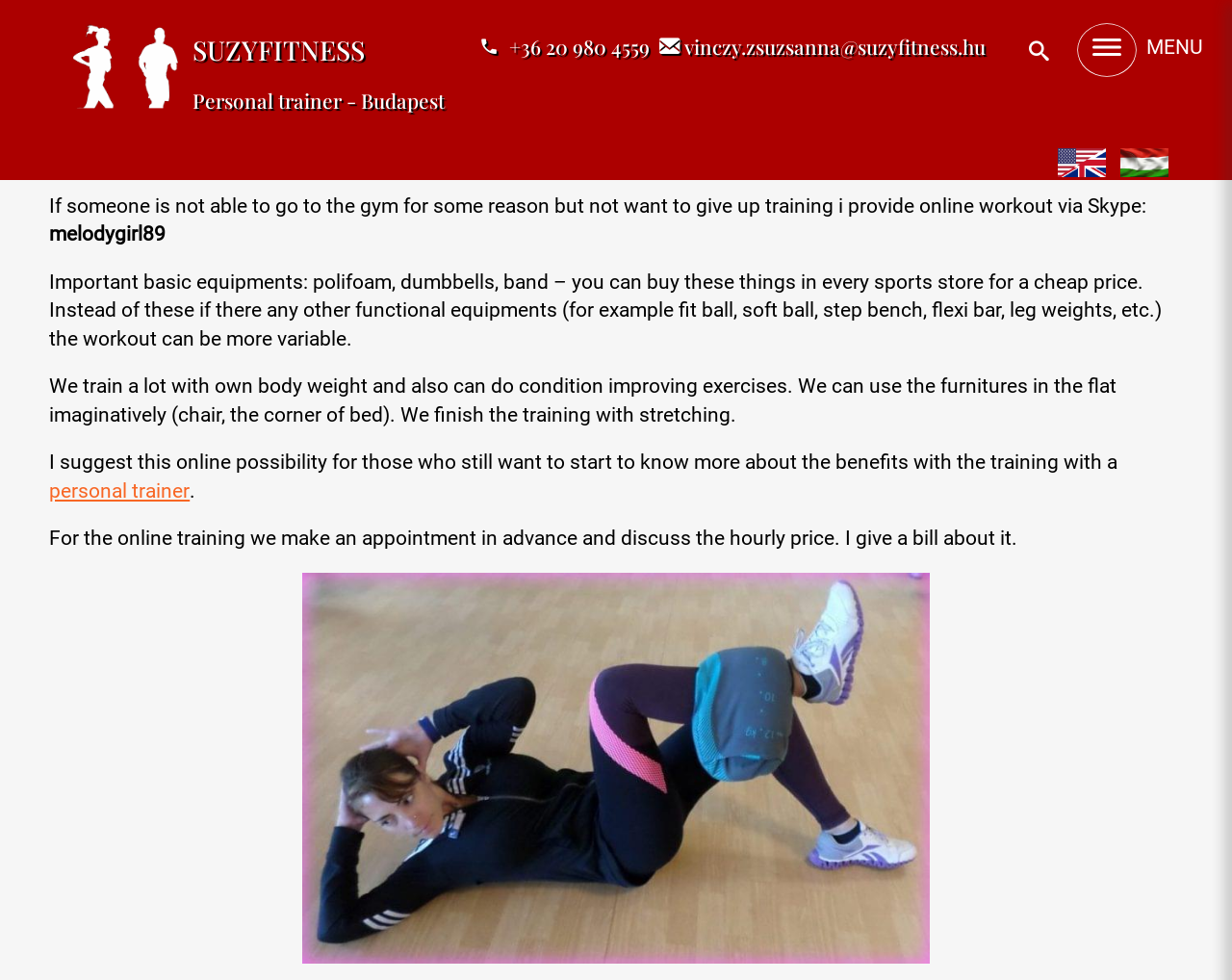Examine the screenshot and answer the question in as much detail as possible: What is the primary language of the webpage?

Although there are English and Hungarian flag links, the presence of Hungarian phone number and email address, and the content of the webpage being in Hungarian, suggest that the primary language of the webpage is Hungarian.